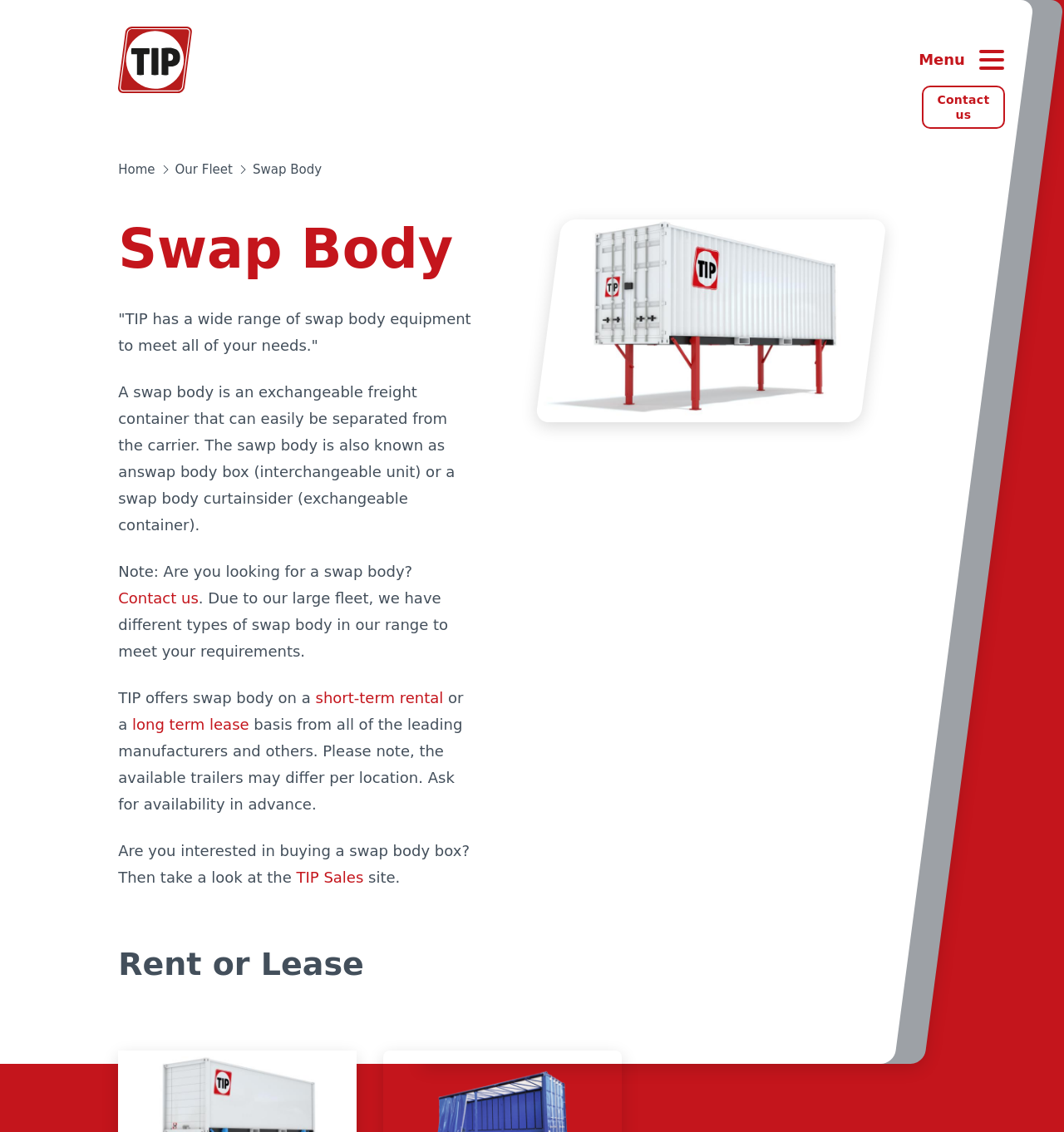What types of swap body rentals are offered?
Please ensure your answer to the question is detailed and covers all necessary aspects.

According to the webpage, TIP offers swap body on a short-term rental or a long term lease basis from all of the leading manufacturers and others.